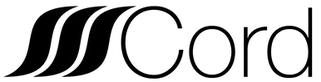Generate an elaborate caption that covers all aspects of the image.

The image features the logo of "Cord," characterized by a sleek and modern design. The logo incorporates stylized wave-like elements, suggesting connection and flow, along with the word "Cord" prominently displayed in bold, elegant typography. The choice of monochromatic colors enhances its professional appearance, making it suitable for branding within a community-focused organization. This logo likely represents Cord Ministries International, an entity dedicated to fostering strategic partnerships in gospel-centered ministry and tackling challenges in ministry work.